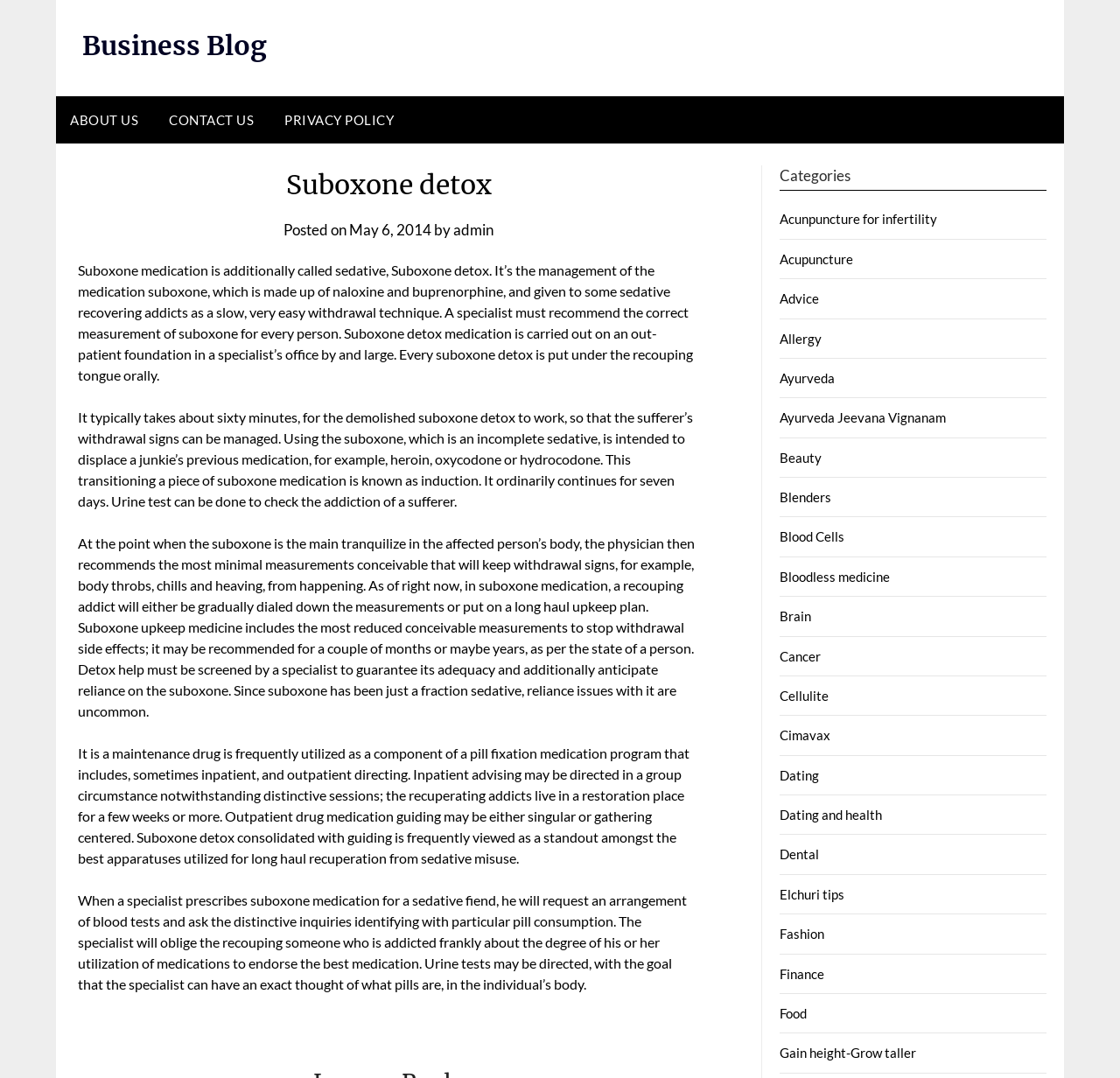What is the purpose of Suboxone medication?
Relying on the image, give a concise answer in one word or a brief phrase.

To manage withdrawal symptoms